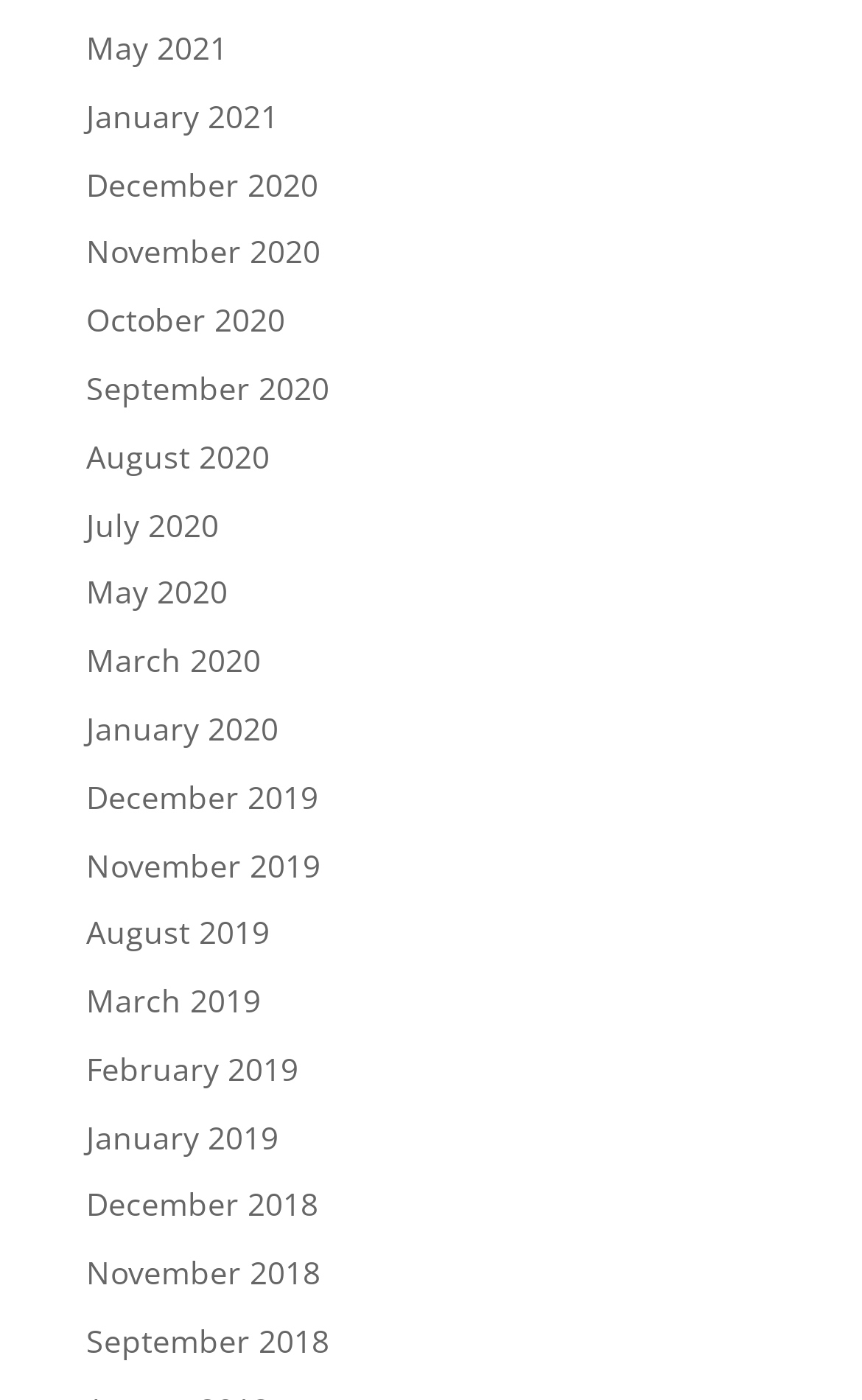Identify the bounding box coordinates of the area that should be clicked in order to complete the given instruction: "go to January 2021". The bounding box coordinates should be four float numbers between 0 and 1, i.e., [left, top, right, bottom].

[0.1, 0.067, 0.323, 0.097]